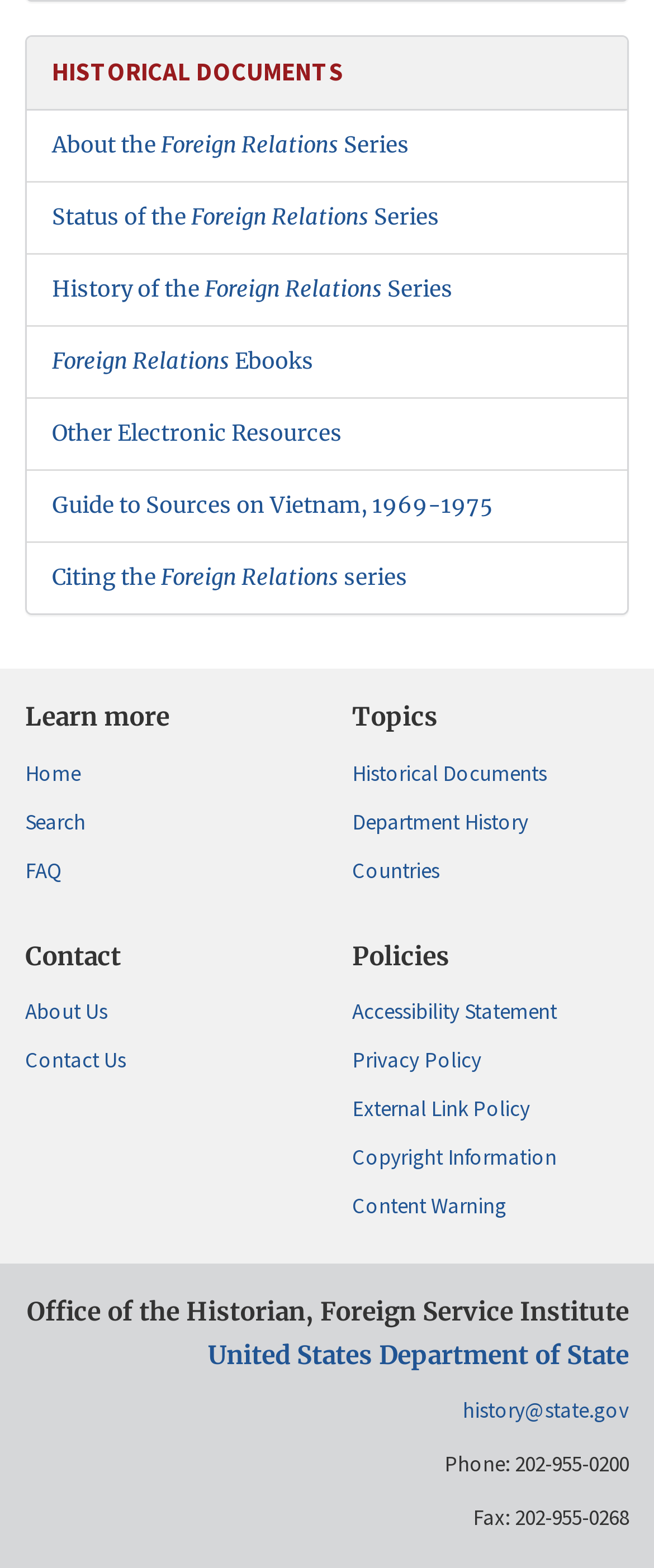Give a one-word or short-phrase answer to the following question: 
What is the email address of the Office of the Historian?

history@state.gov